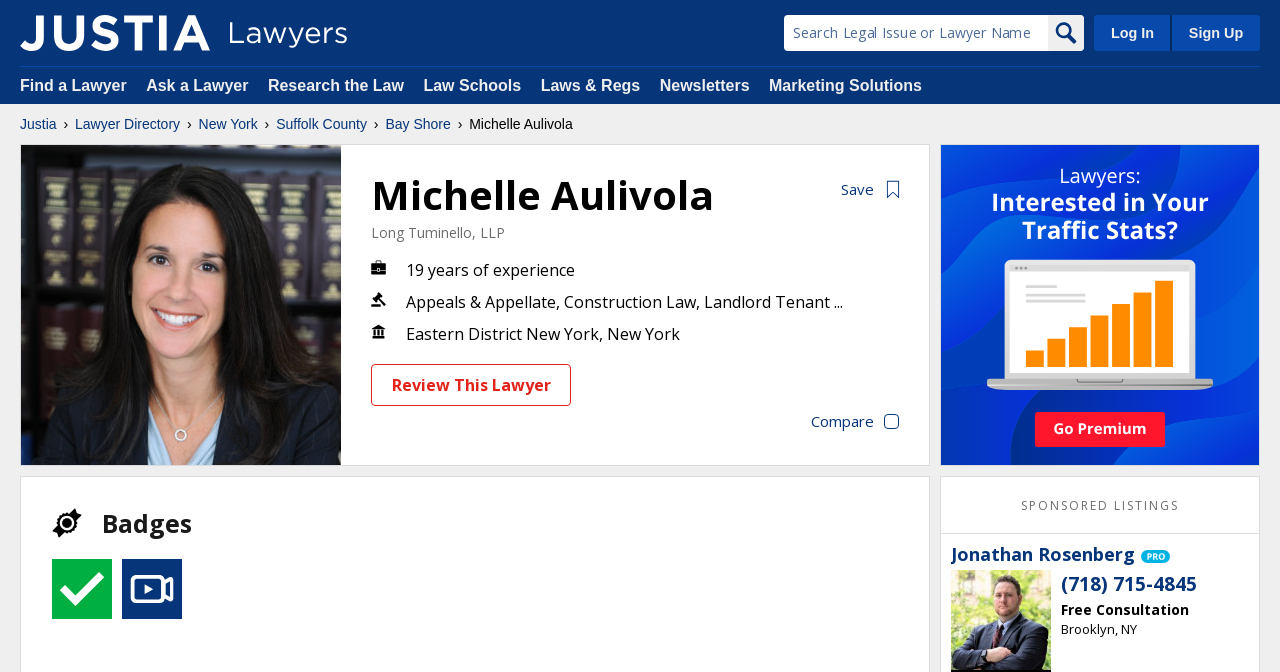Refer to the image and provide a thorough answer to this question:
What is the name of the law firm?

I found the answer by looking at the static text element that says 'Long Tuminello, LLP'. This is likely the name of the law firm that the lawyer is associated with.